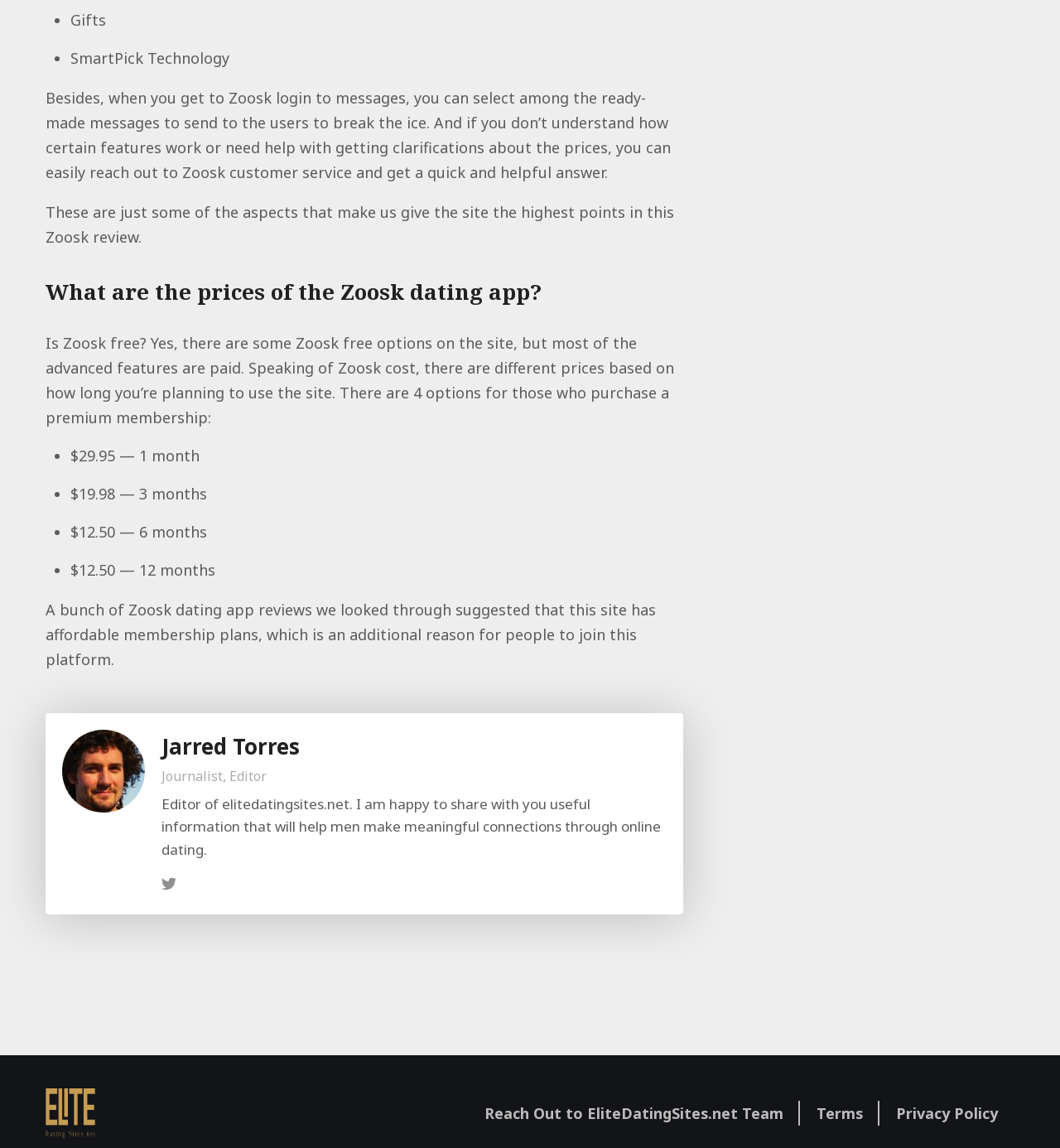What is the longest duration for a premium membership on Zoosk?
Please use the image to provide a one-word or short phrase answer.

12 months